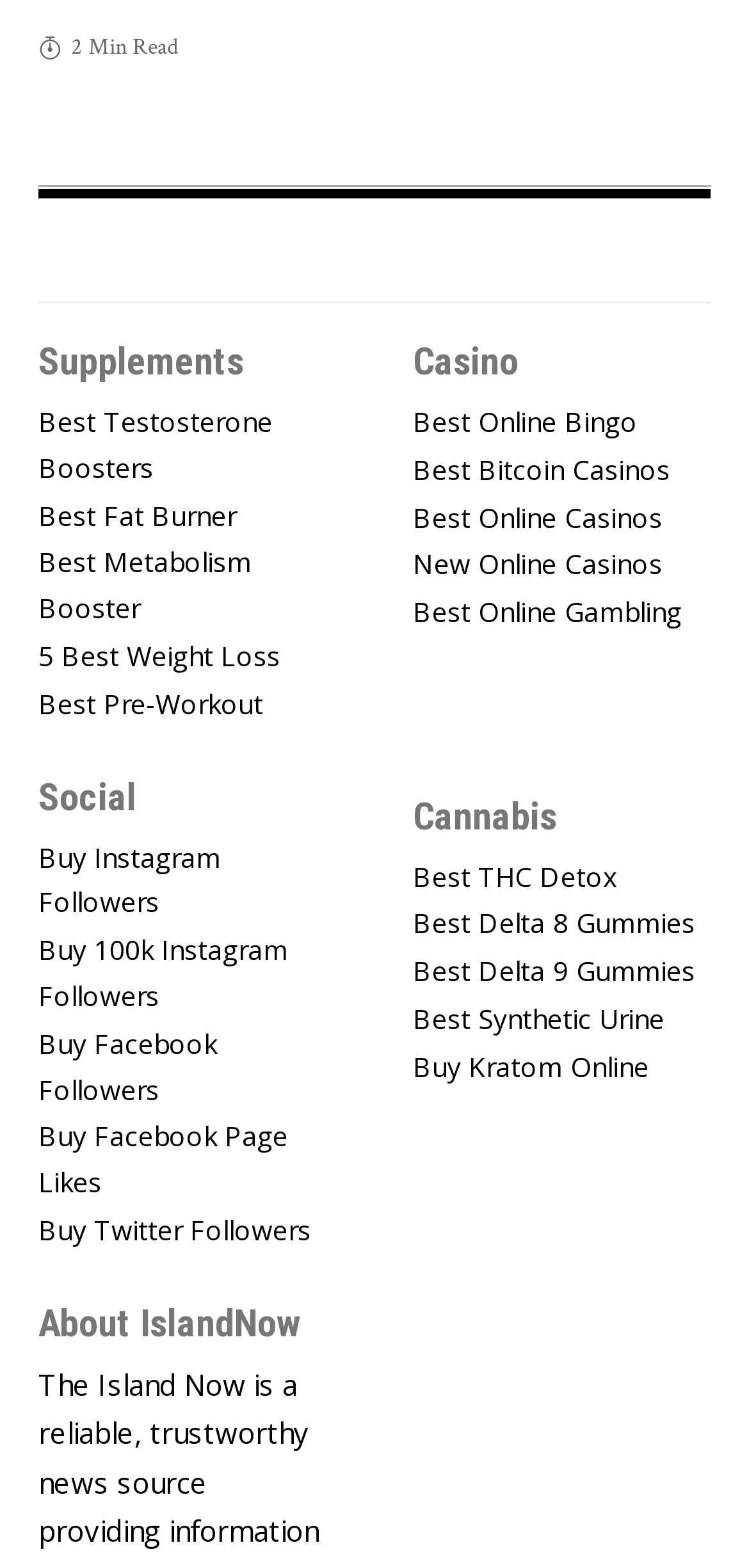Answer briefly with one word or phrase:
How many links are there under the 'Casino' category?

5